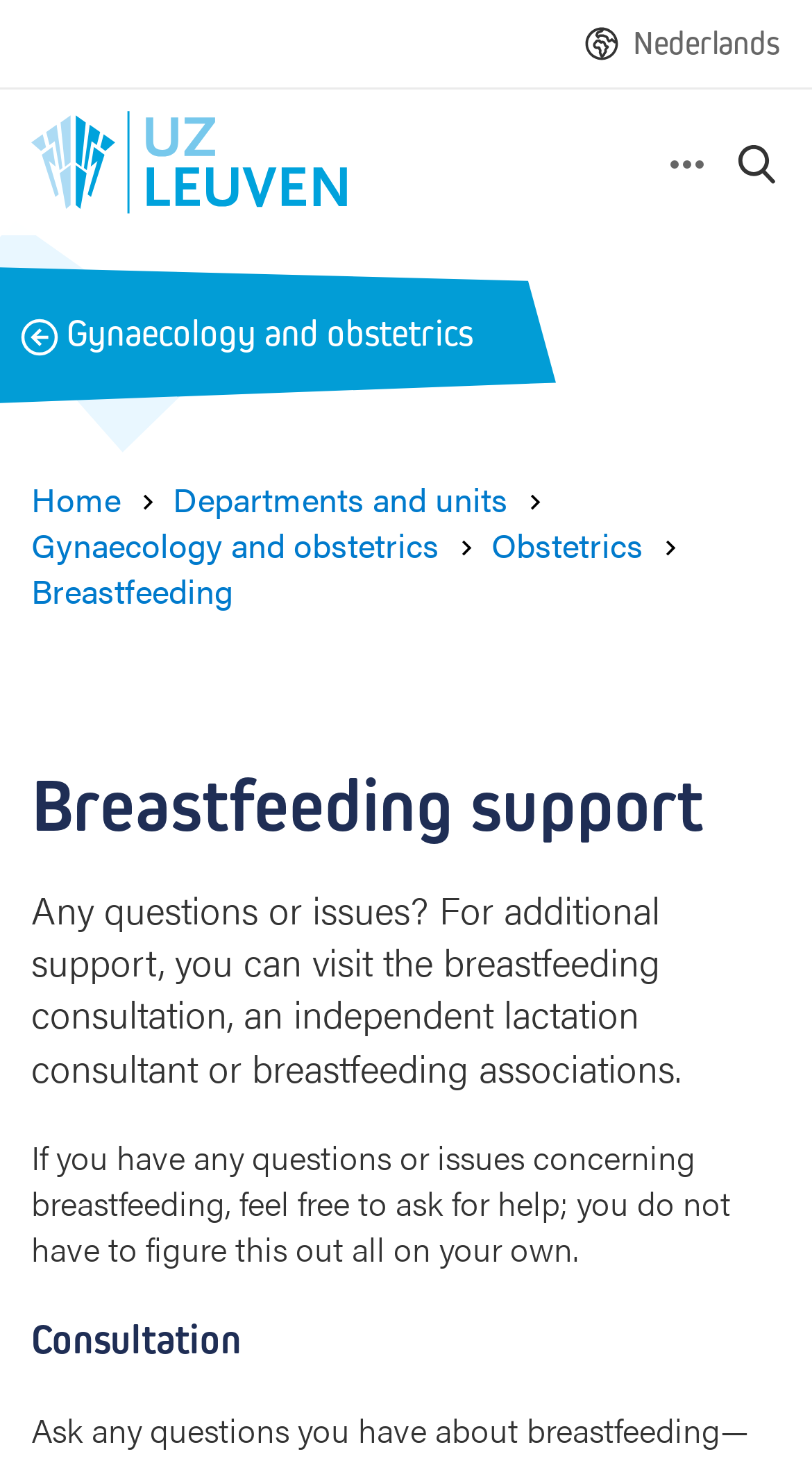What is the purpose of the 'Show more' button?
Provide an in-depth and detailed answer to the question.

The 'Show more' button is located in the main navigation bar and has an arrow icon. It is likely that clicking this button will reveal more navigation options, but the exact options are not specified on the current webpage.